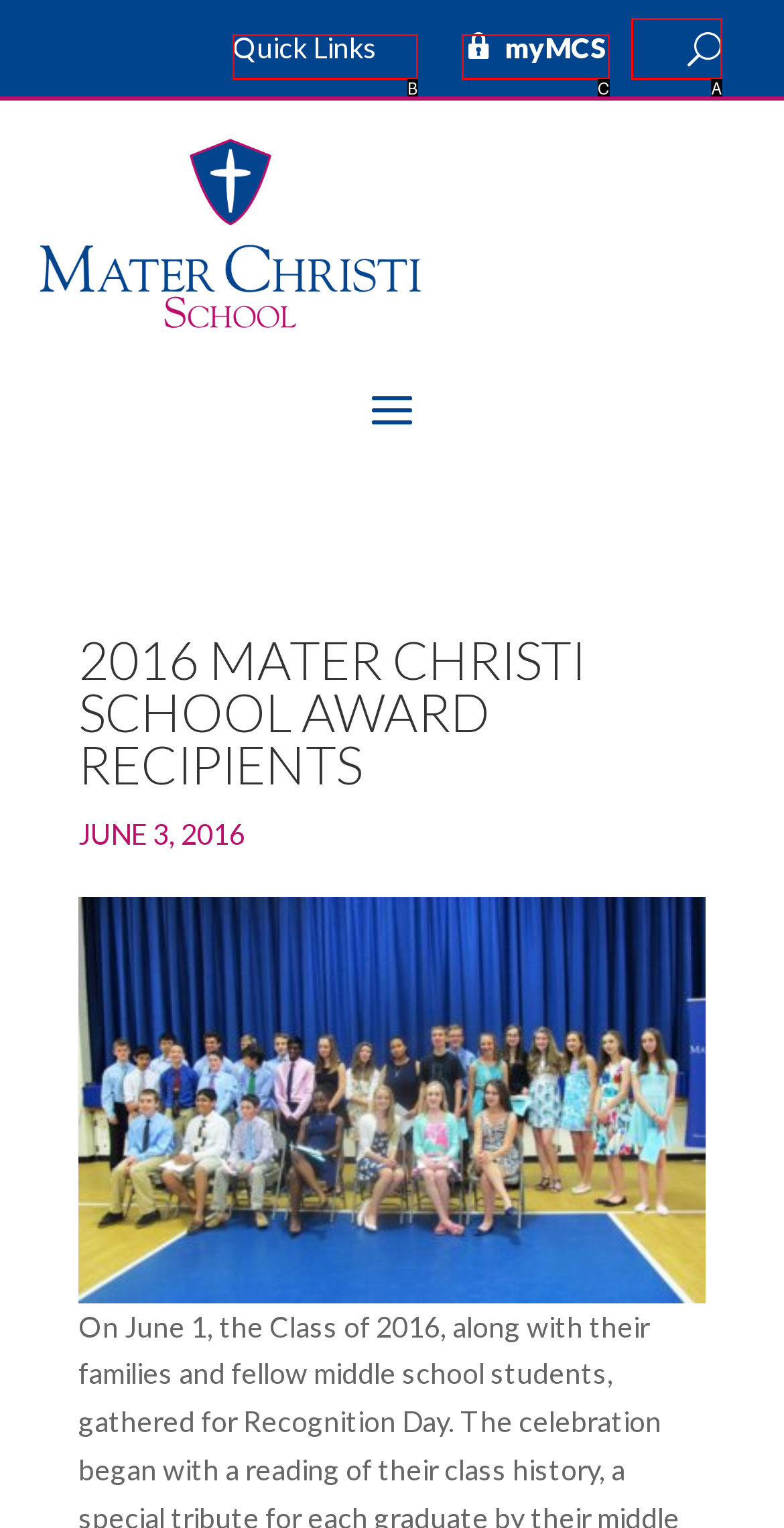Select the letter of the HTML element that best fits the description: myMCS
Answer with the corresponding letter from the provided choices.

C